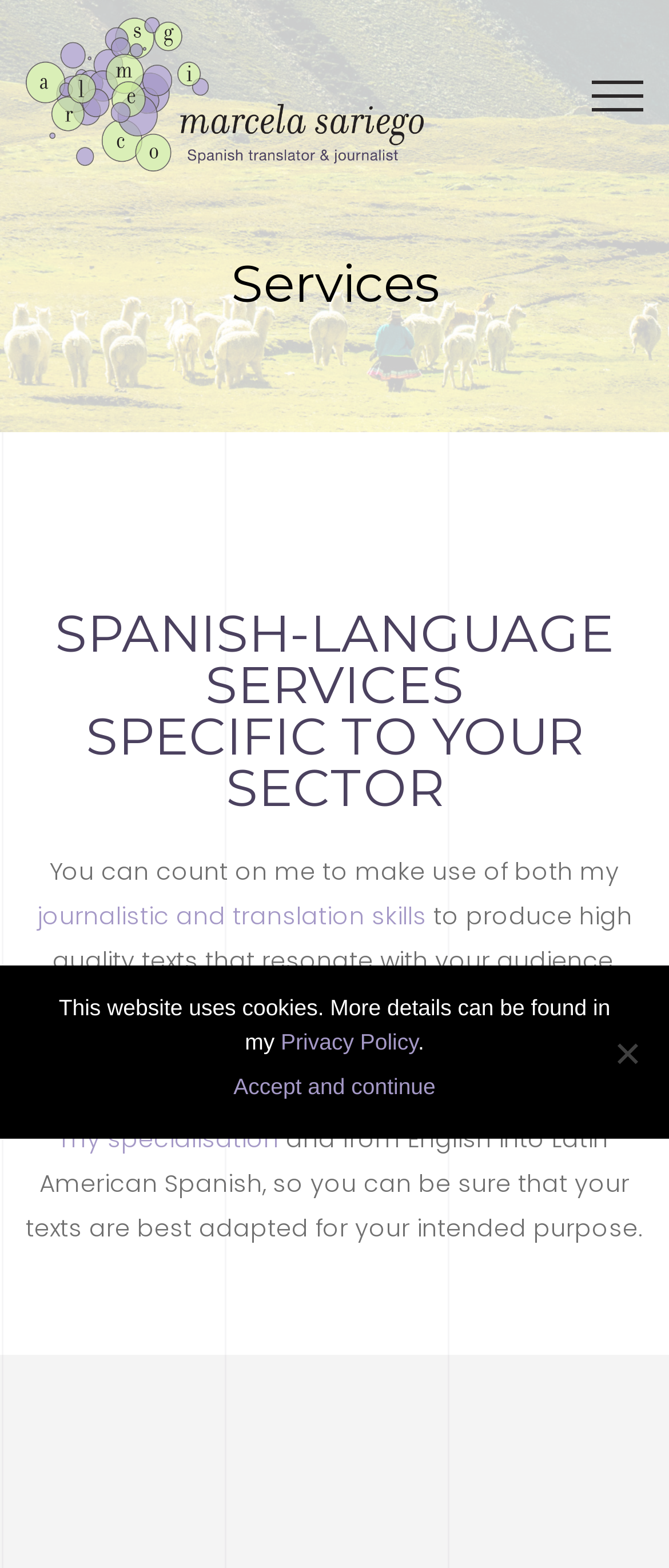Refer to the image and provide an in-depth answer to the question: 
What is the language direction of the translation services?

The text explicitly mentions that the translator offers services 'from English into Latin American Spanish', indicating the language direction of the translation services.